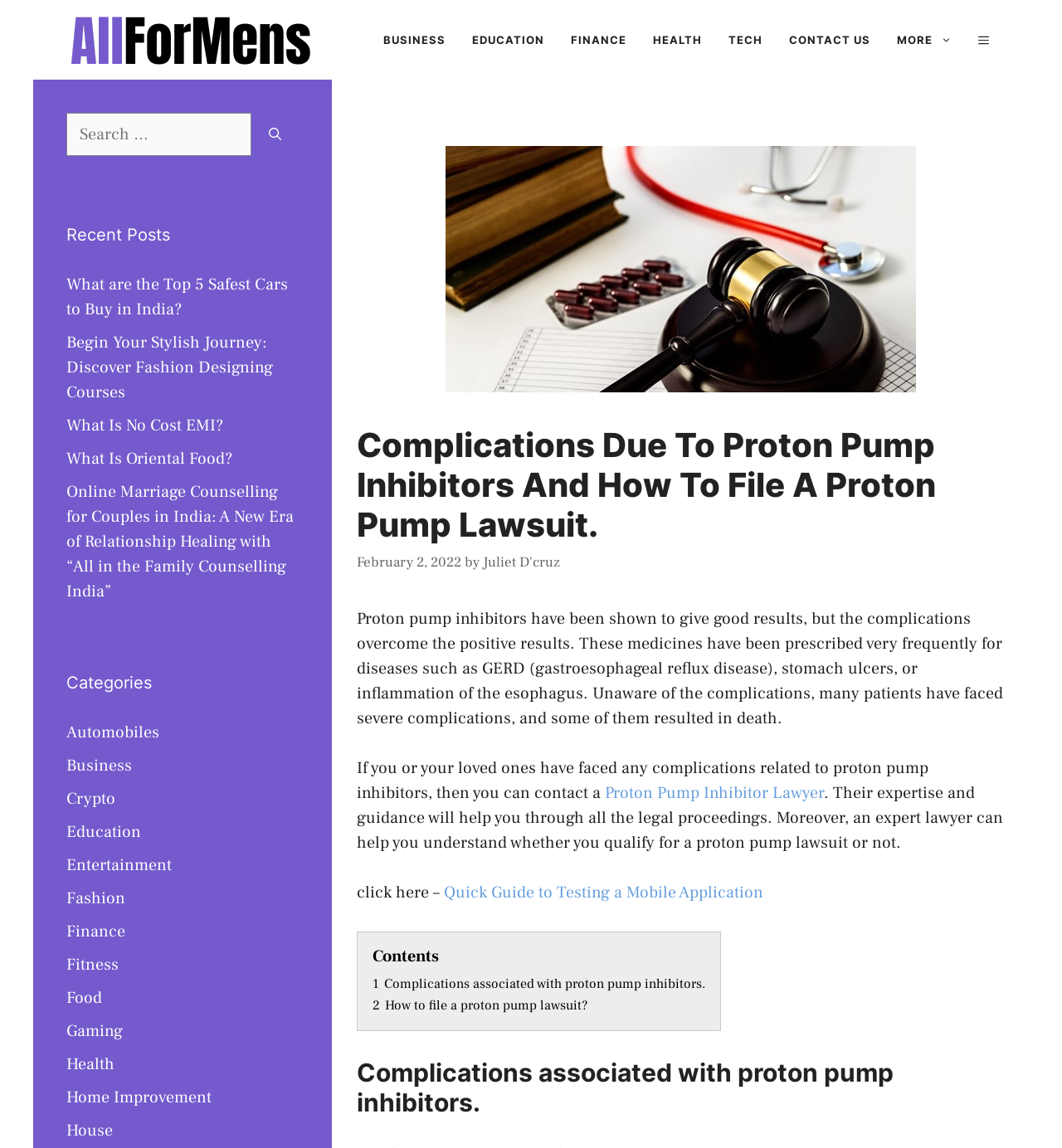Find the bounding box coordinates of the clickable region needed to perform the following instruction: "View the 'NEW' section". The coordinates should be provided as four float numbers between 0 and 1, i.e., [left, top, right, bottom].

None